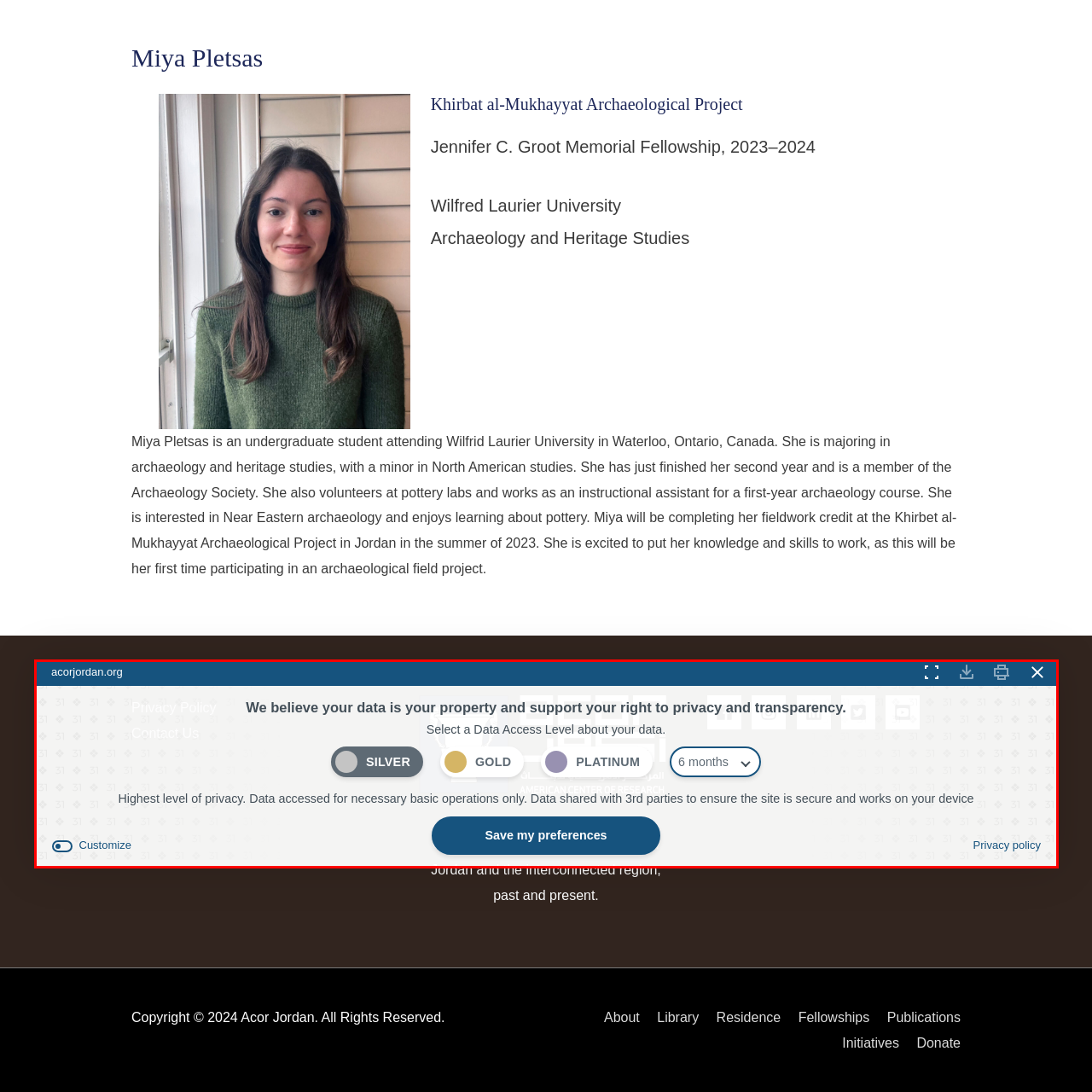Give a detailed account of the scene depicted in the image inside the red rectangle.

The image features a privacy consent interface from the website acorjordan.org, designed to inform users about their data rights and choices. At the top, a prominent message clearly states, "We believe your data is your property and support your right to privacy and transparency," emphasizing the site's commitment to user privacy. Below this, users are prompted to "Select a Data Access Level about your data" with three options represented as radio buttons: Silver, Gold, and Platinum, each offering varying levels of data sharing. The Silver option is highlighted, indicating it as the default choice, accompanied by a brief description explaining that it provides the highest level of privacy, restricting data access to only essential operations. 

A dropdown menu is also visible, suggesting a selection for the duration of data access preferences, set at "6 months." At the bottom of the interface, a prominent blue button labeled "Save my preferences" invites users to confirm their selections. Additional navigation links for "Privacy Policy," "Contact Us," and a customization toggle enhance the user experience, reflecting a transparent approach to data management. The design features a clean layout with a blue background, contributing to an organized and user-friendly interface.